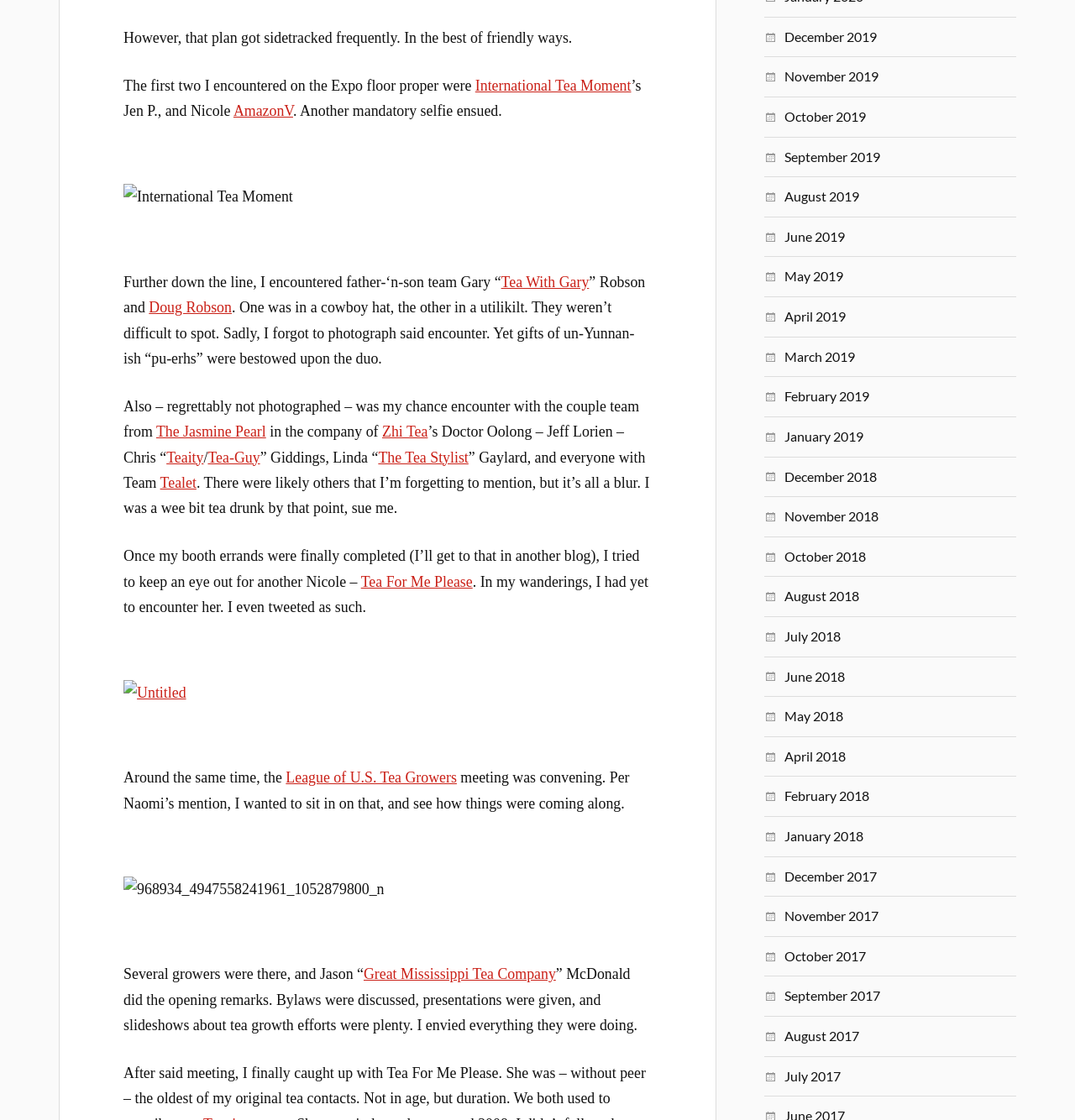What is the purpose of the 'League of U.S. Tea Growers' meeting?
Please use the image to deliver a detailed and complete answer.

The text states 'Bylaws were discussed, presentations were given, and slideshows about tea growth efforts were plenty.' indicating that the meeting was focused on discussing the organization's bylaws and sharing information about tea growth efforts.